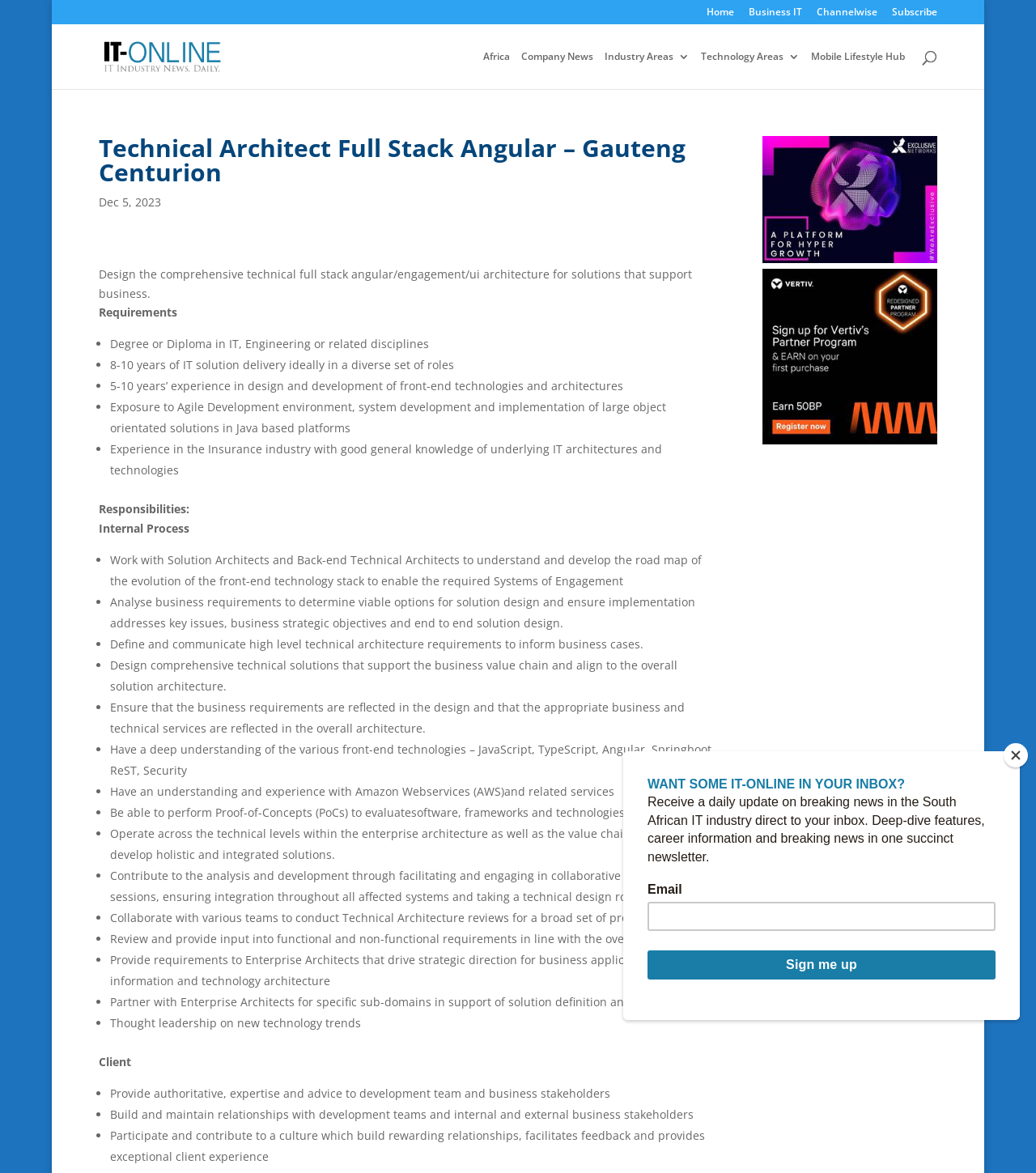Predict the bounding box of the UI element that fits this description: "Automatic Backups".

None